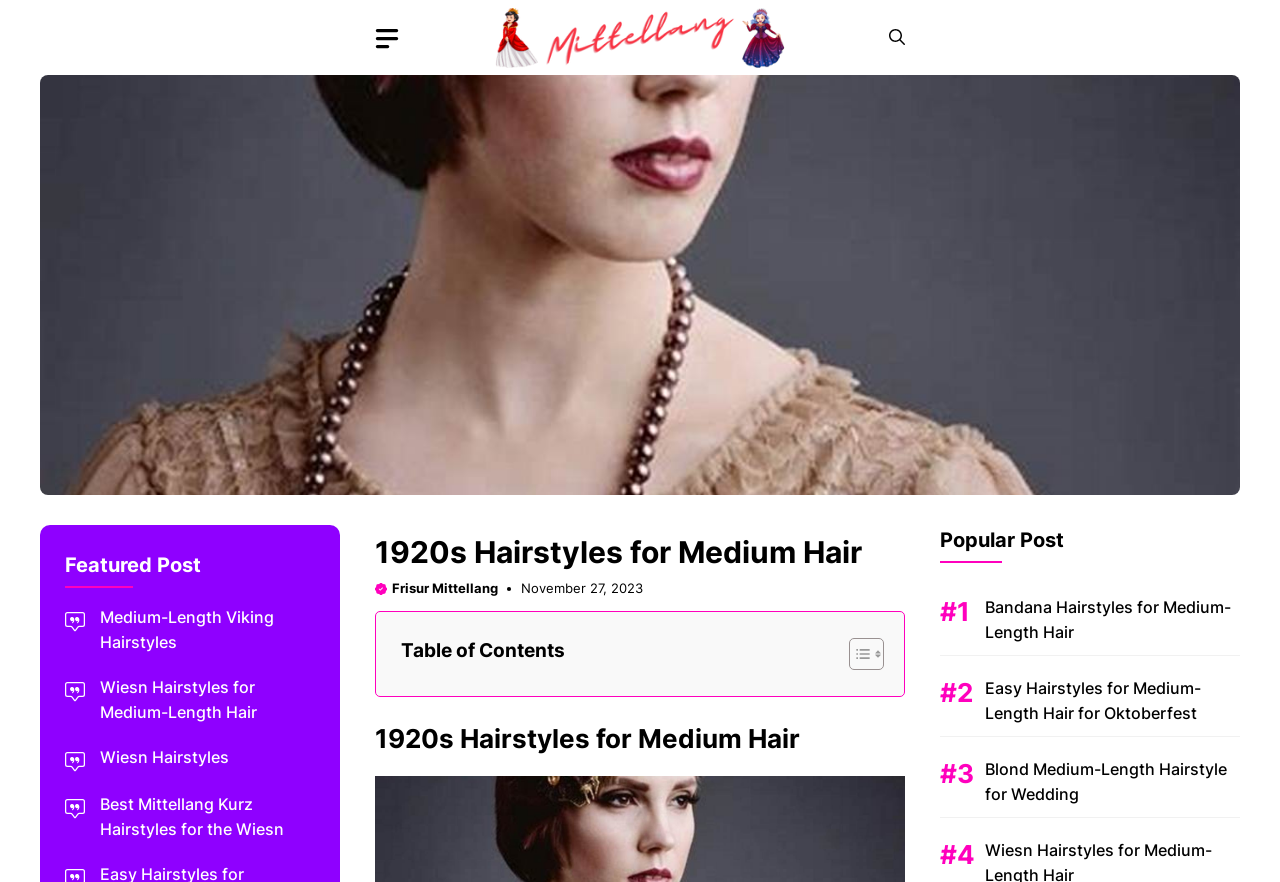Locate the bounding box coordinates of the UI element described by: "Wiesn Hairstyles for Medium-Length Hair". Provide the coordinates as four float numbers between 0 and 1, formatted as [left, top, right, bottom].

[0.078, 0.768, 0.201, 0.819]